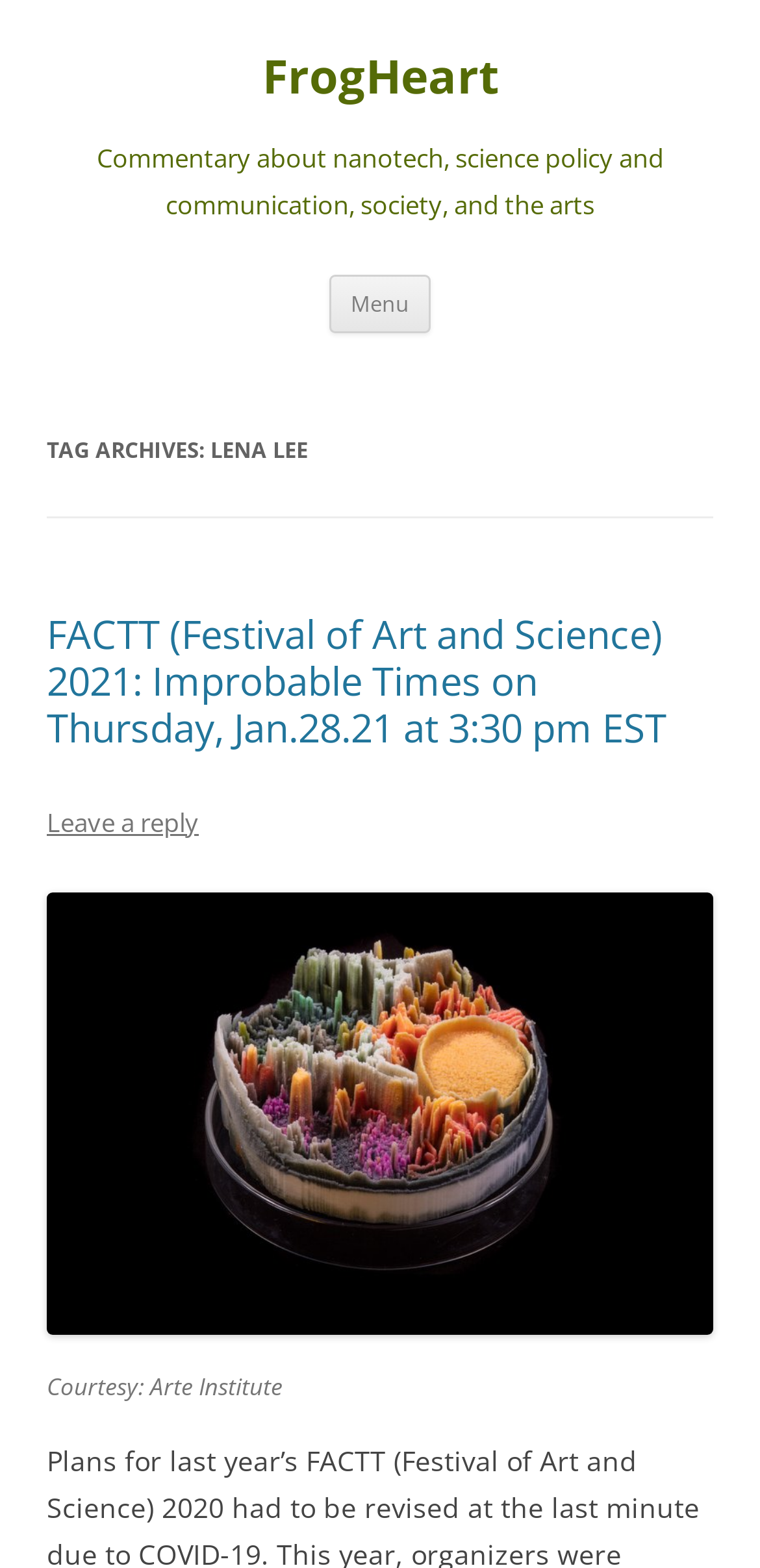How many links are in the header section?
Based on the image content, provide your answer in one word or a short phrase.

2